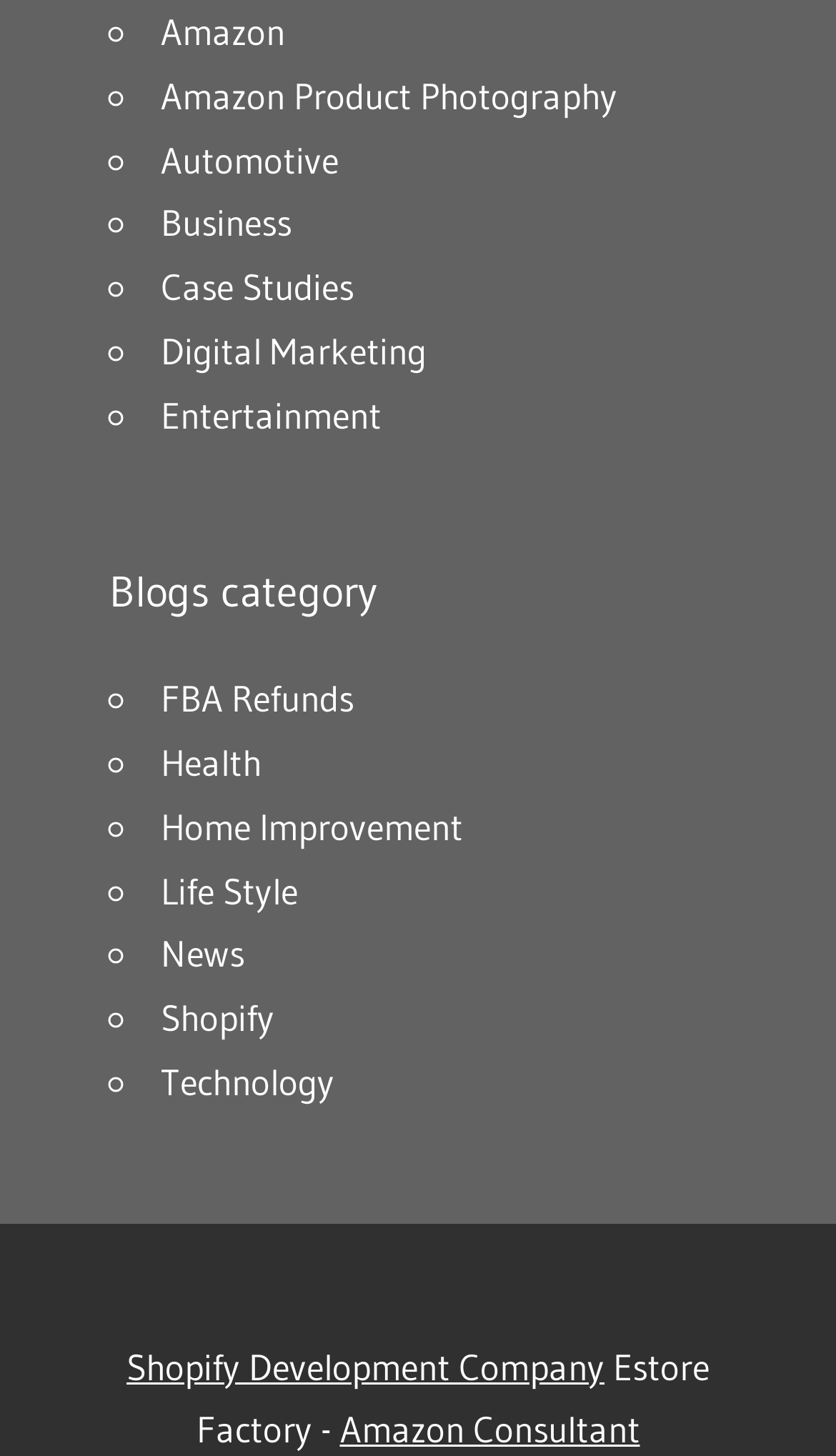Using floating point numbers between 0 and 1, provide the bounding box coordinates in the format (top-left x, top-left y, bottom-right x, bottom-right y). Locate the UI element described here: Digital Marketing

[0.192, 0.225, 0.51, 0.256]